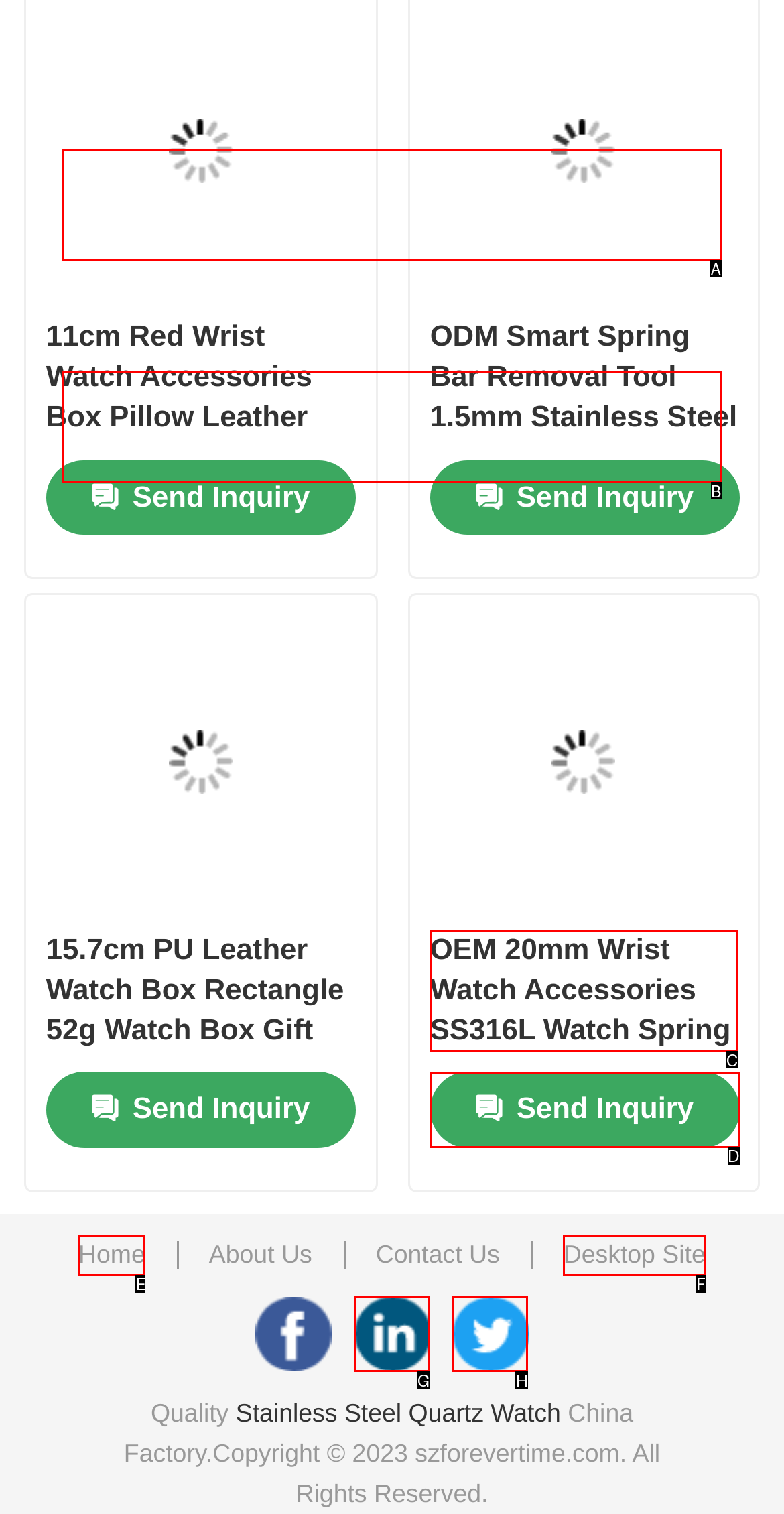Tell me which option I should click to complete the following task: Click on the 'Home' link Answer with the option's letter from the given choices directly.

A